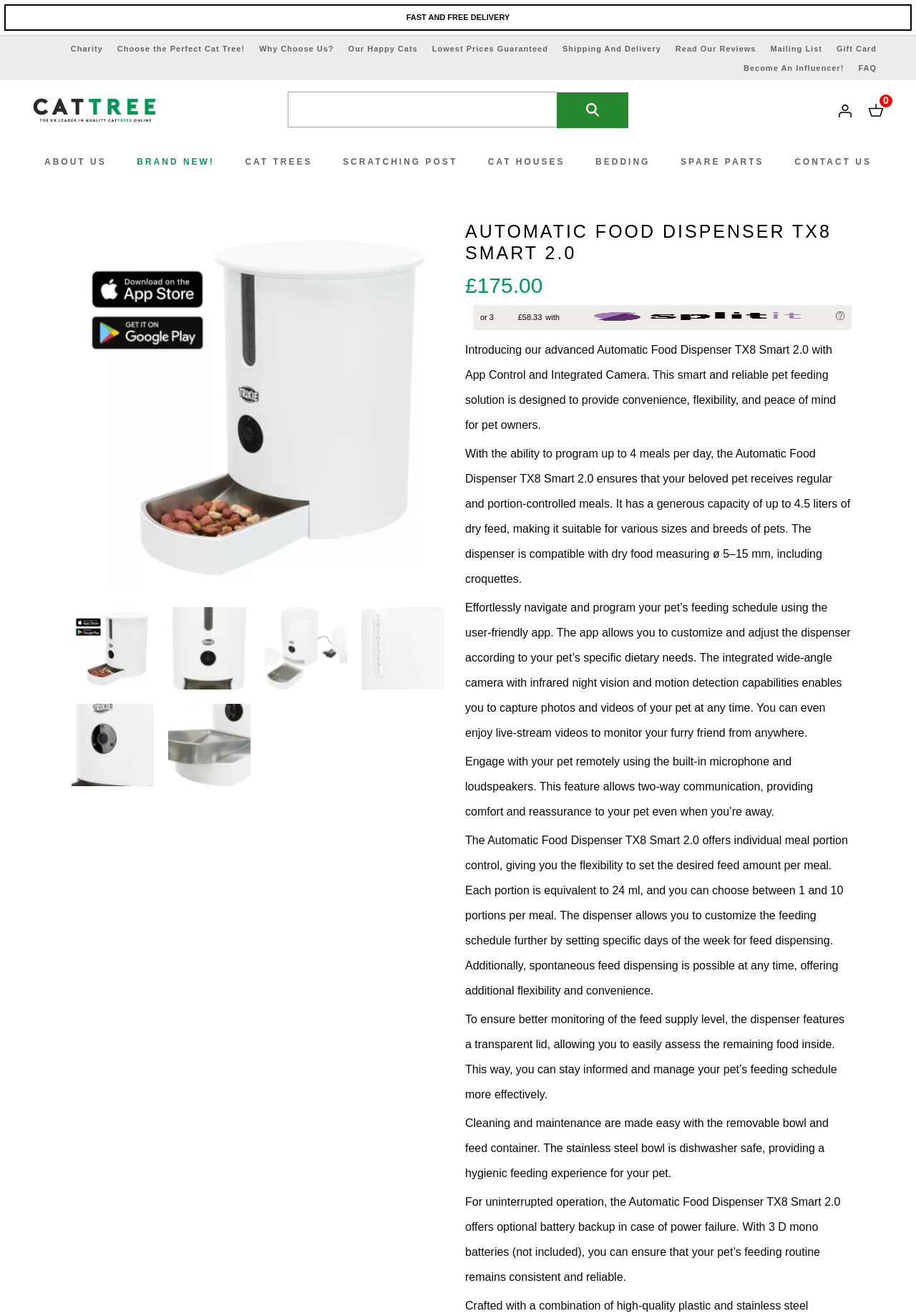What is the product name?
Kindly give a detailed and elaborate answer to the question.

I found the product name by looking at the heading element with the text 'AUTOMATIC FOOD DISPENSER TX8 SMART 2.0' which is located at the top of the webpage.